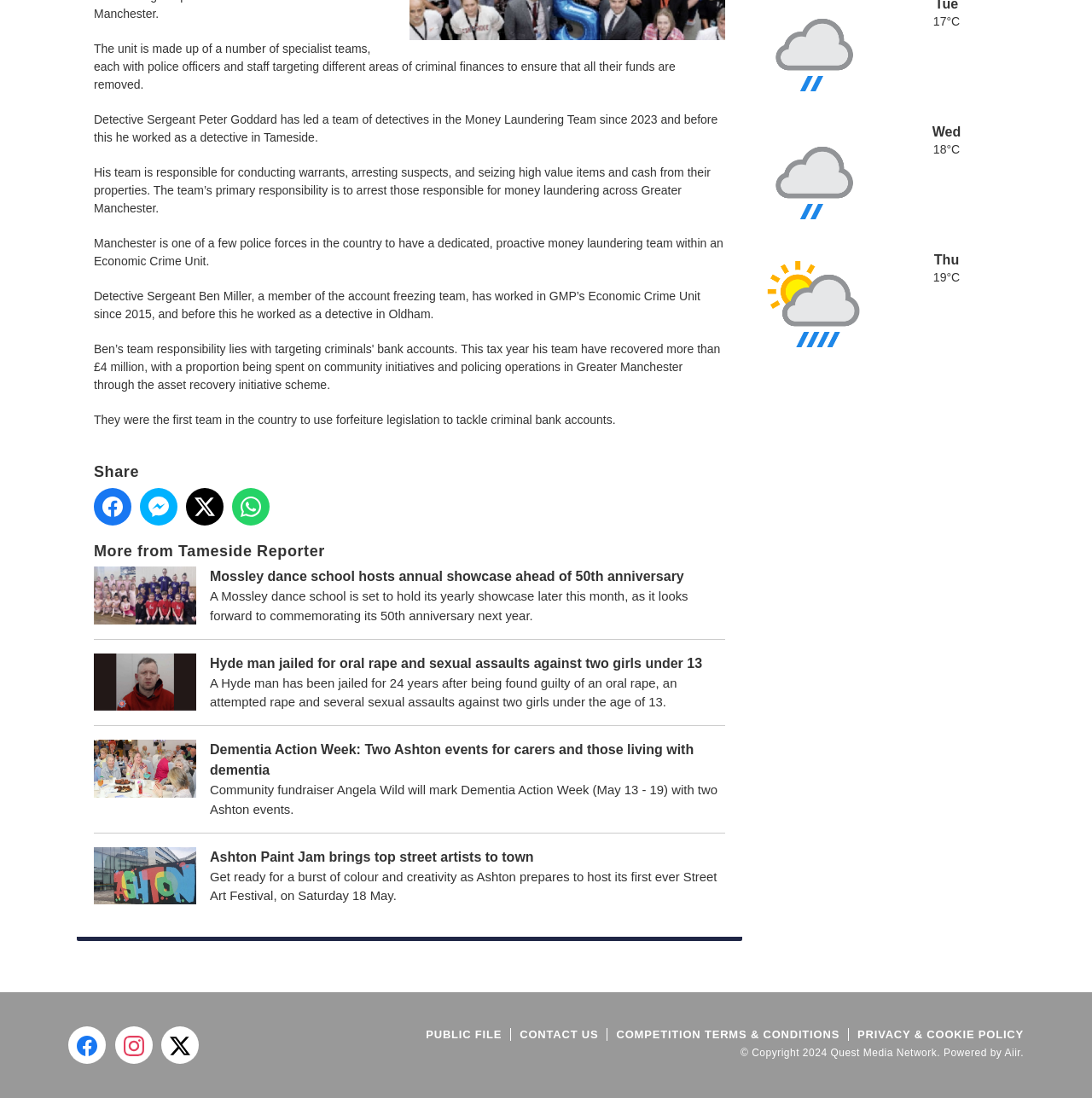Extract the bounding box of the UI element described as: "Share on X".

[0.17, 0.444, 0.205, 0.478]